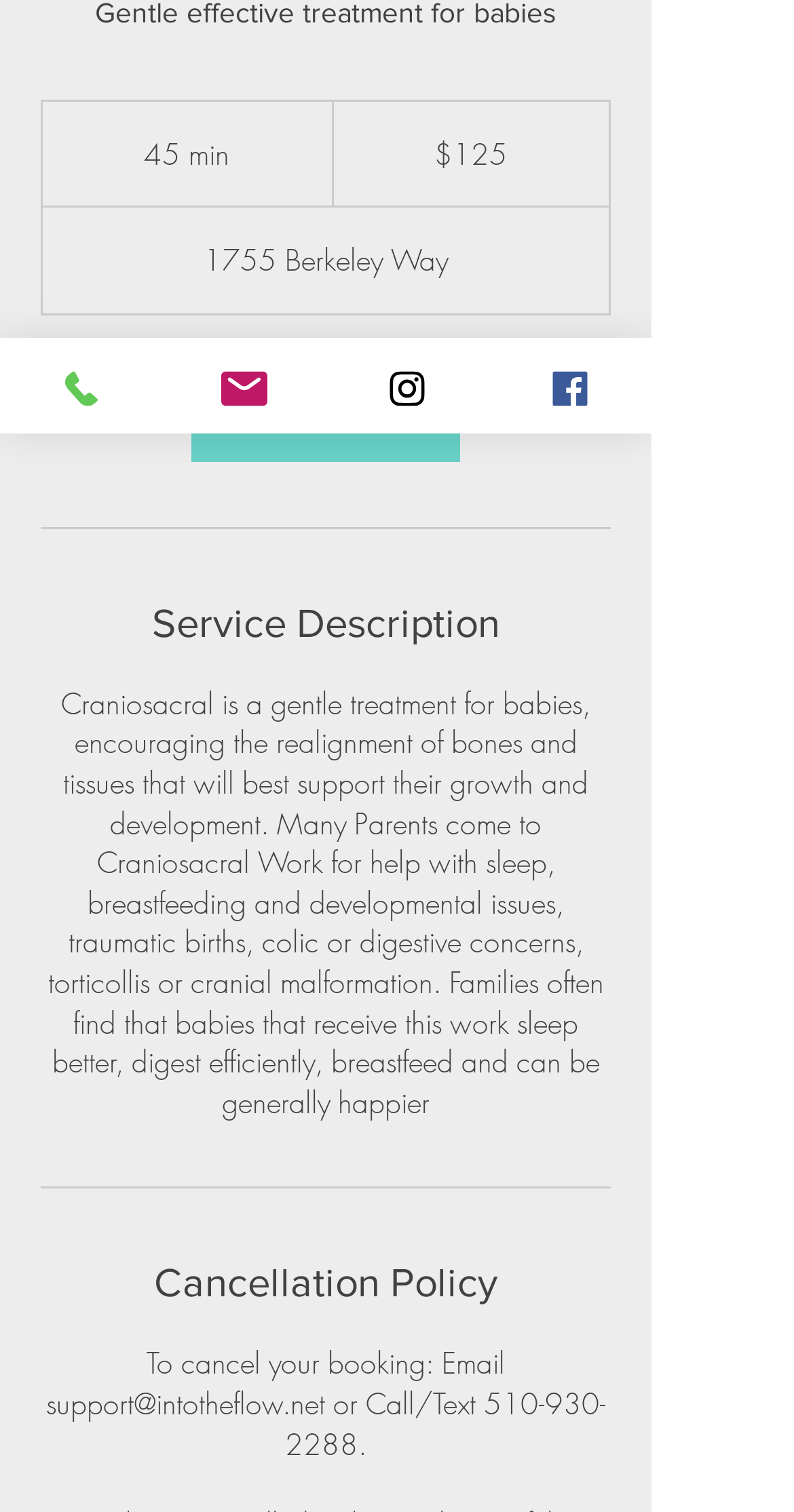Determine the bounding box coordinates in the format (top-left x, top-left y, bottom-right x, bottom-right y). Ensure all values are floating point numbers between 0 and 1. Identify the bounding box of the UI element described by: Book Now

[0.241, 0.252, 0.579, 0.305]